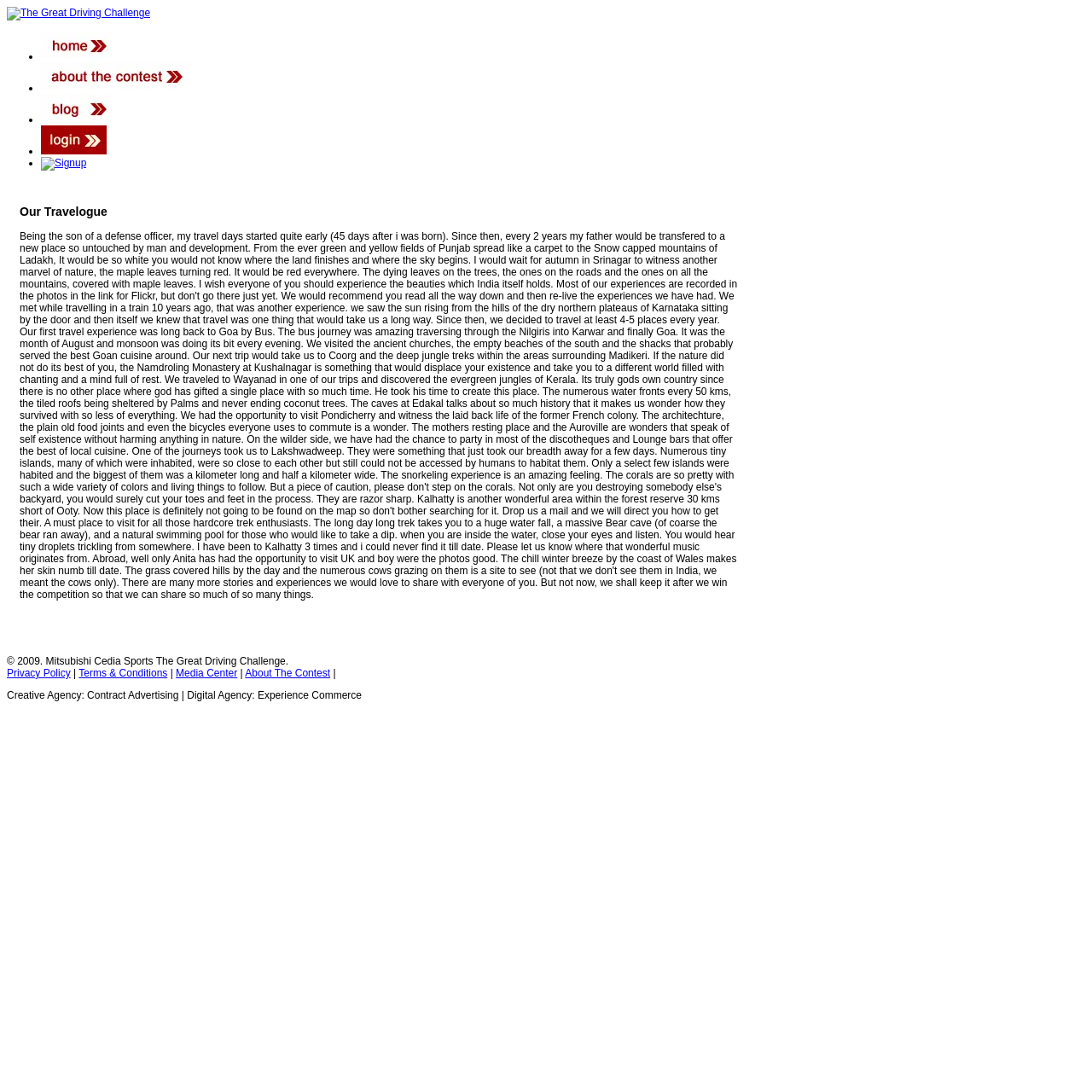Provide the bounding box coordinates of the UI element that matches the description: "alt="The Great Driving Challenge"".

[0.006, 0.006, 0.138, 0.017]